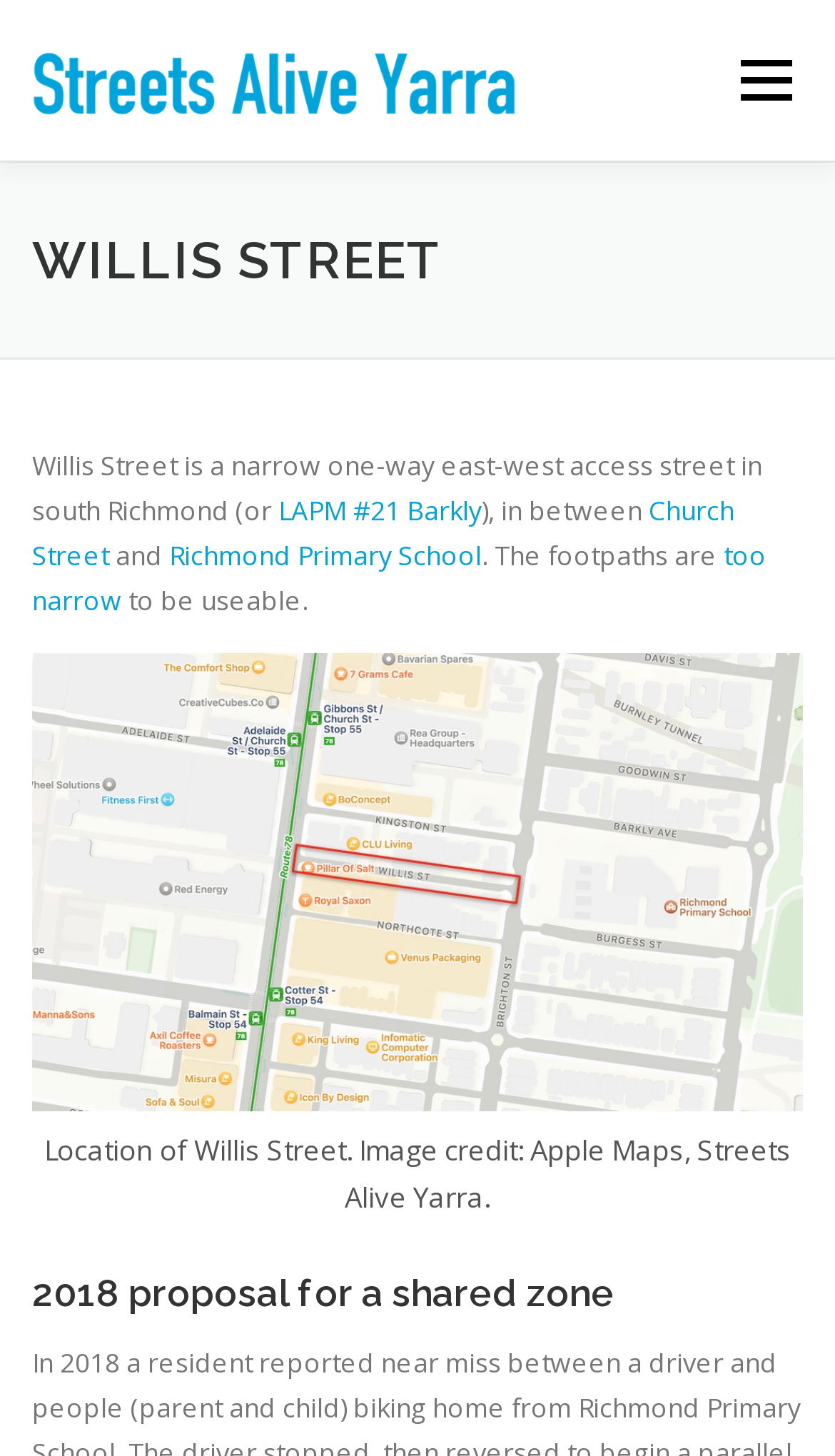Find the bounding box coordinates for the area that should be clicked to accomplish the instruction: "Learn about Concepts".

[0.251, 0.221, 0.664, 0.284]